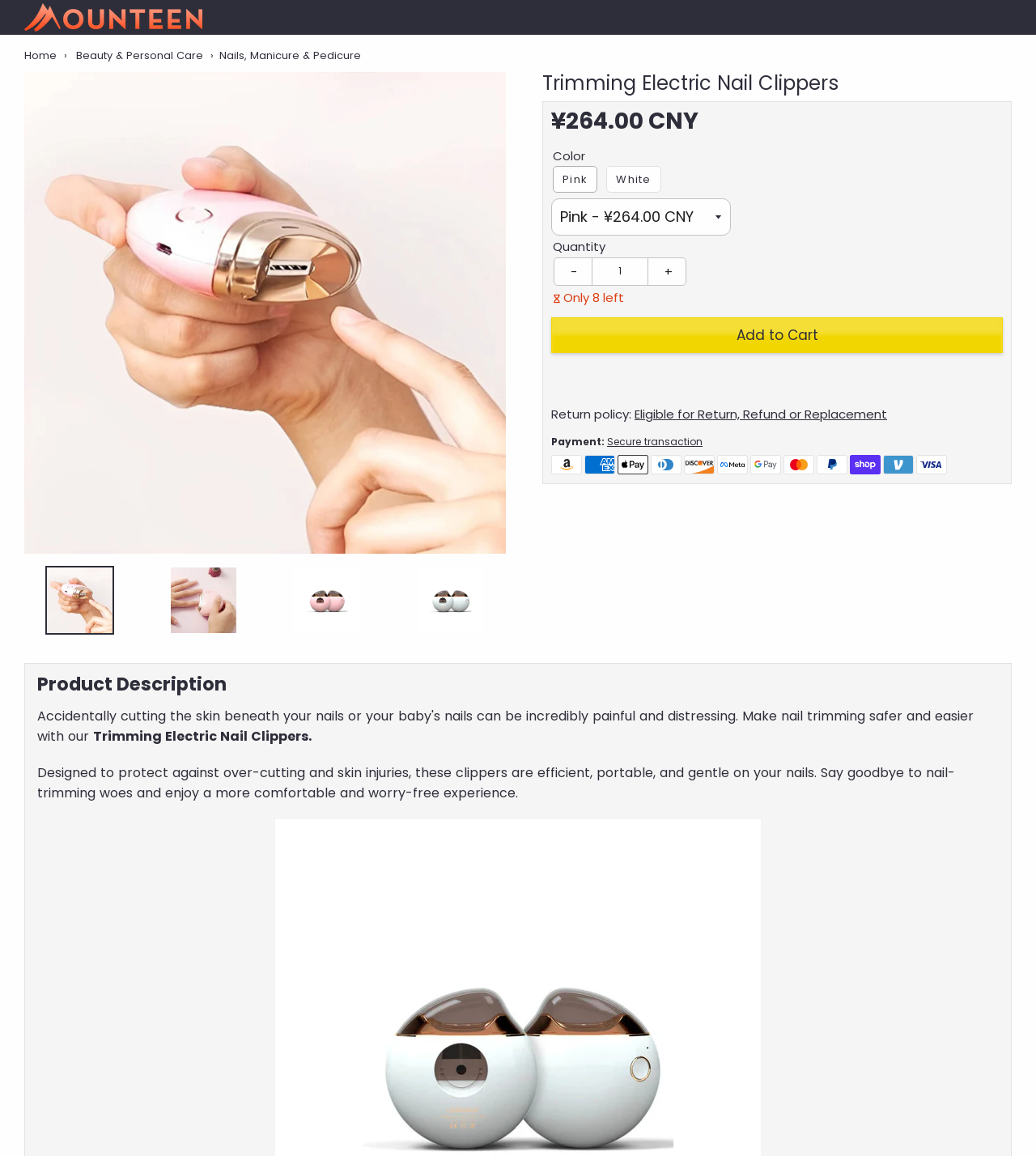Find the bounding box coordinates of the clickable area that will achieve the following instruction: "Change the quantity".

[0.571, 0.223, 0.626, 0.247]